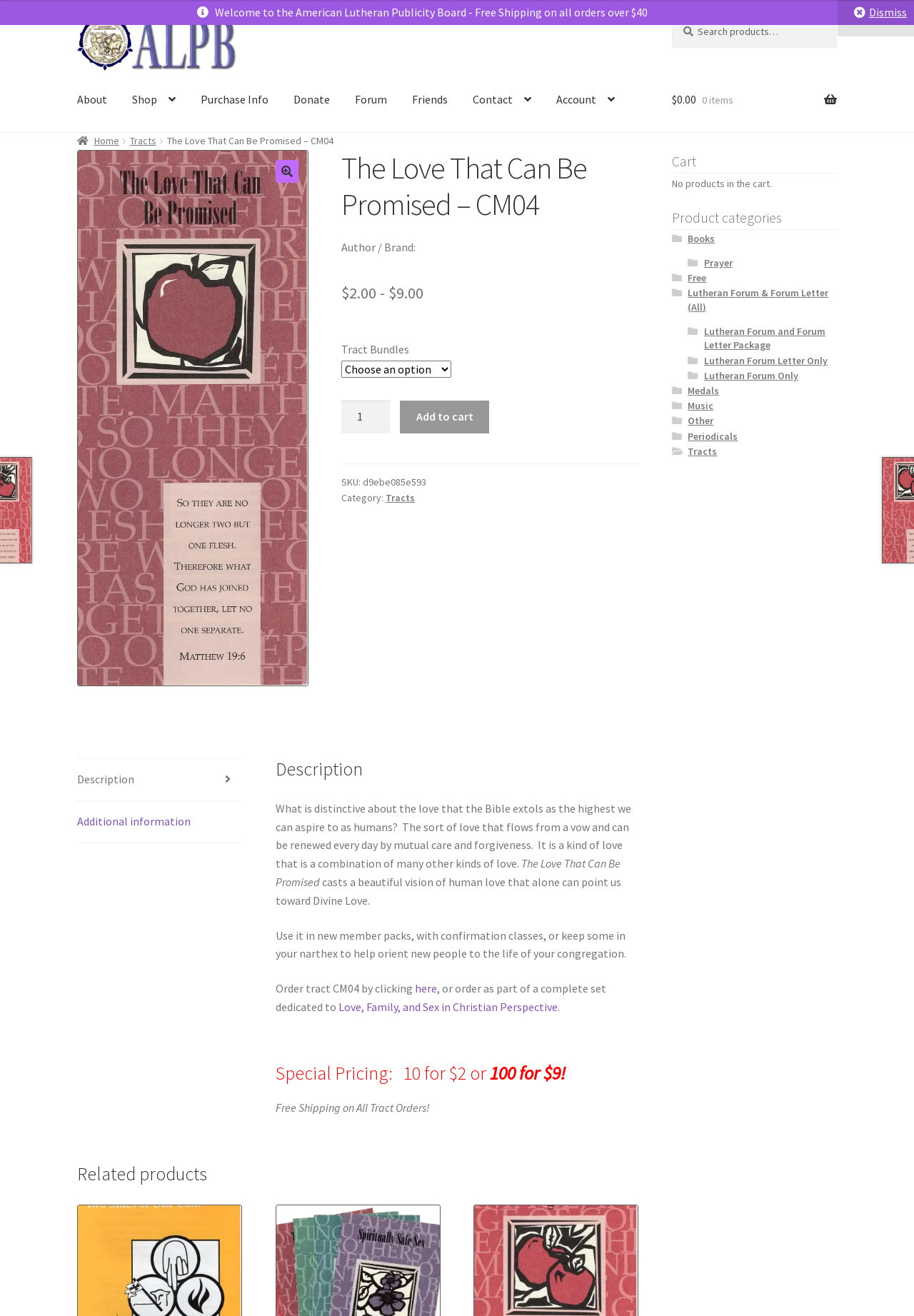Given the description "Lutheran Forum Correspondence & Submissions", provide the bounding box coordinates of the corresponding UI element.

[0.423, 0.155, 0.68, 0.185]